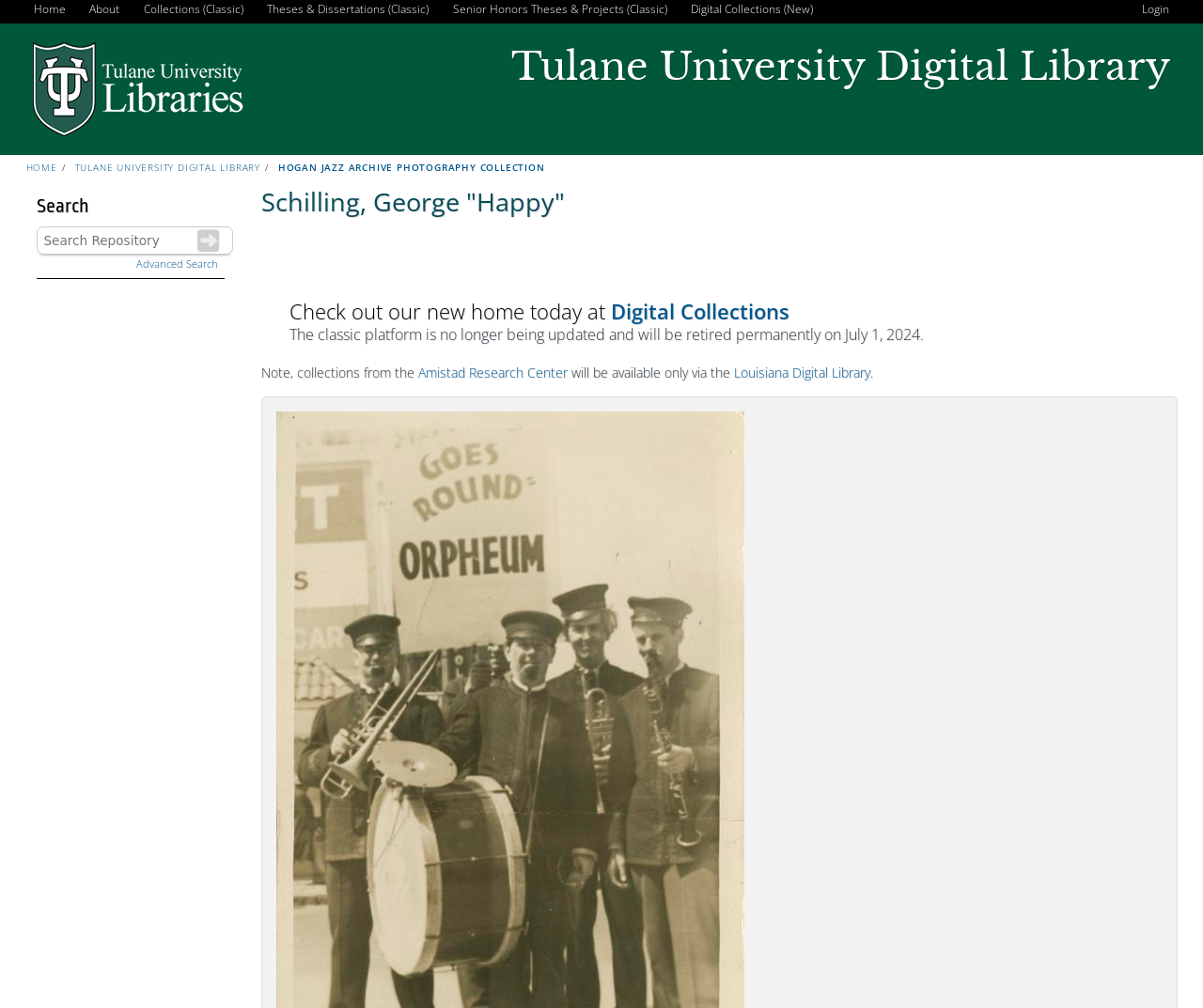What is the alternative platform mentioned for searching collections from the Amistad Research Center?
Please provide a comprehensive answer based on the contents of the image.

The webpage mentions that collections from the Amistad Research Center will be available only via the Louisiana Digital Library, which suggests that it is an alternative platform for searching these collections.